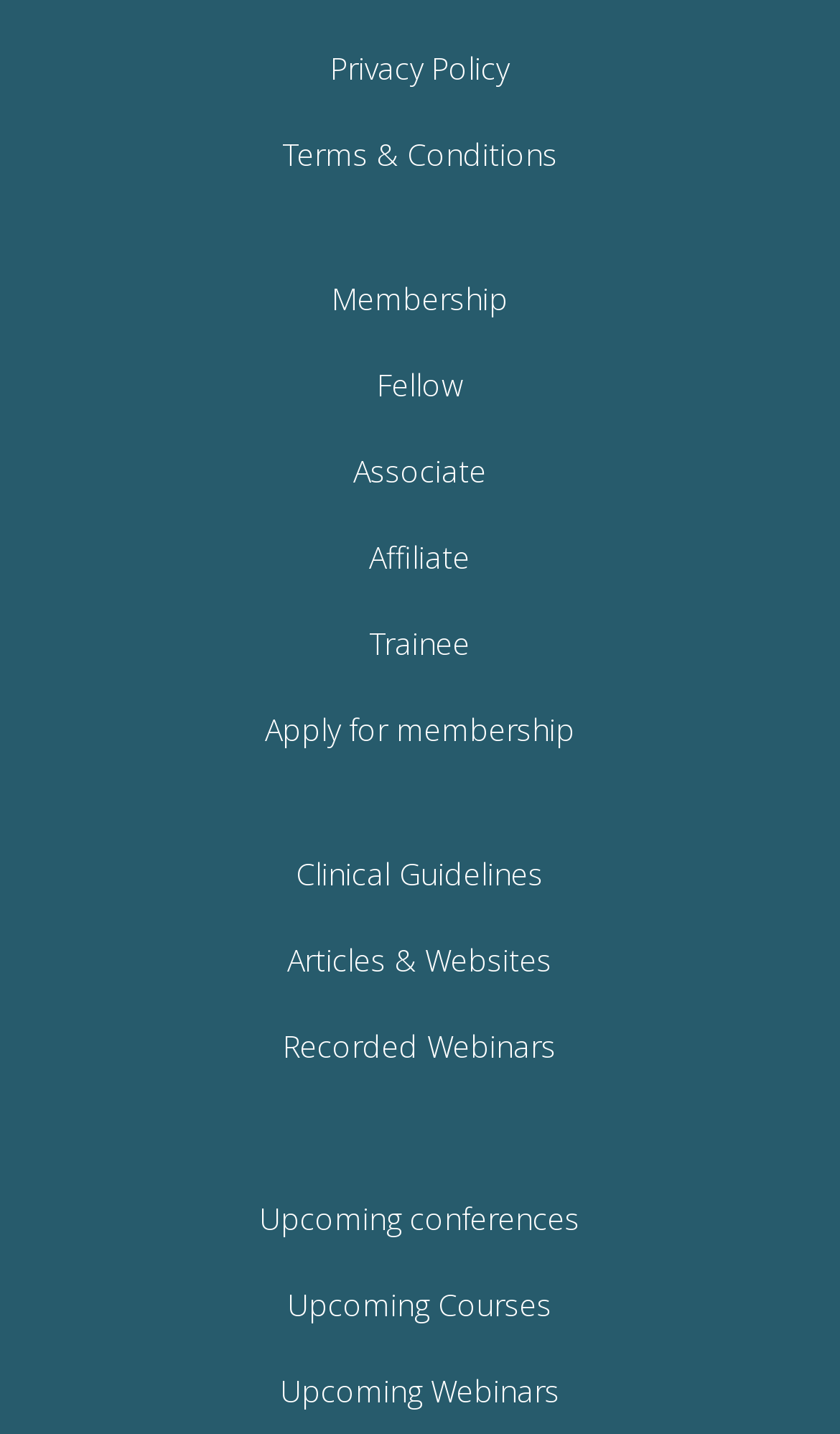Provide your answer in one word or a succinct phrase for the question: 
What is the last link on the webpage?

Upcoming Webinars